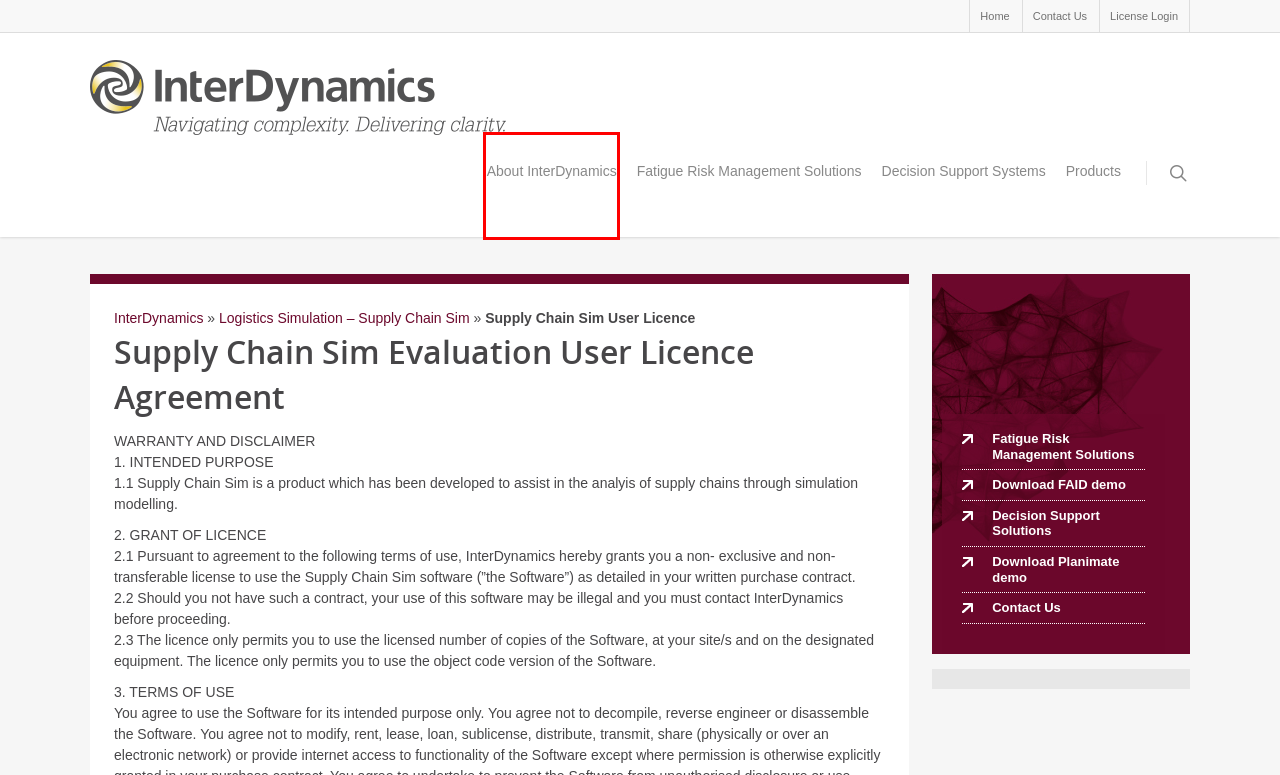With the provided screenshot showing a webpage and a red bounding box, determine which webpage description best fits the new page that appears after clicking the element inside the red box. Here are the options:
A. About InterDynamics - InterDynamics
B. Decision Support Systems - Make better decisions, faster
C. Fatigue Risk Management Solutions - InterDynamics
D. Download Planimate Demo - InterDynamics
E. InterDynamics - Experts in Human Fatigue Risk and Decision Support
F. InterDynamics Licensing
G. Contact Us - InterDynamics
H. Logistics Simulation - Simple, Fast Supply Chain modelling

A